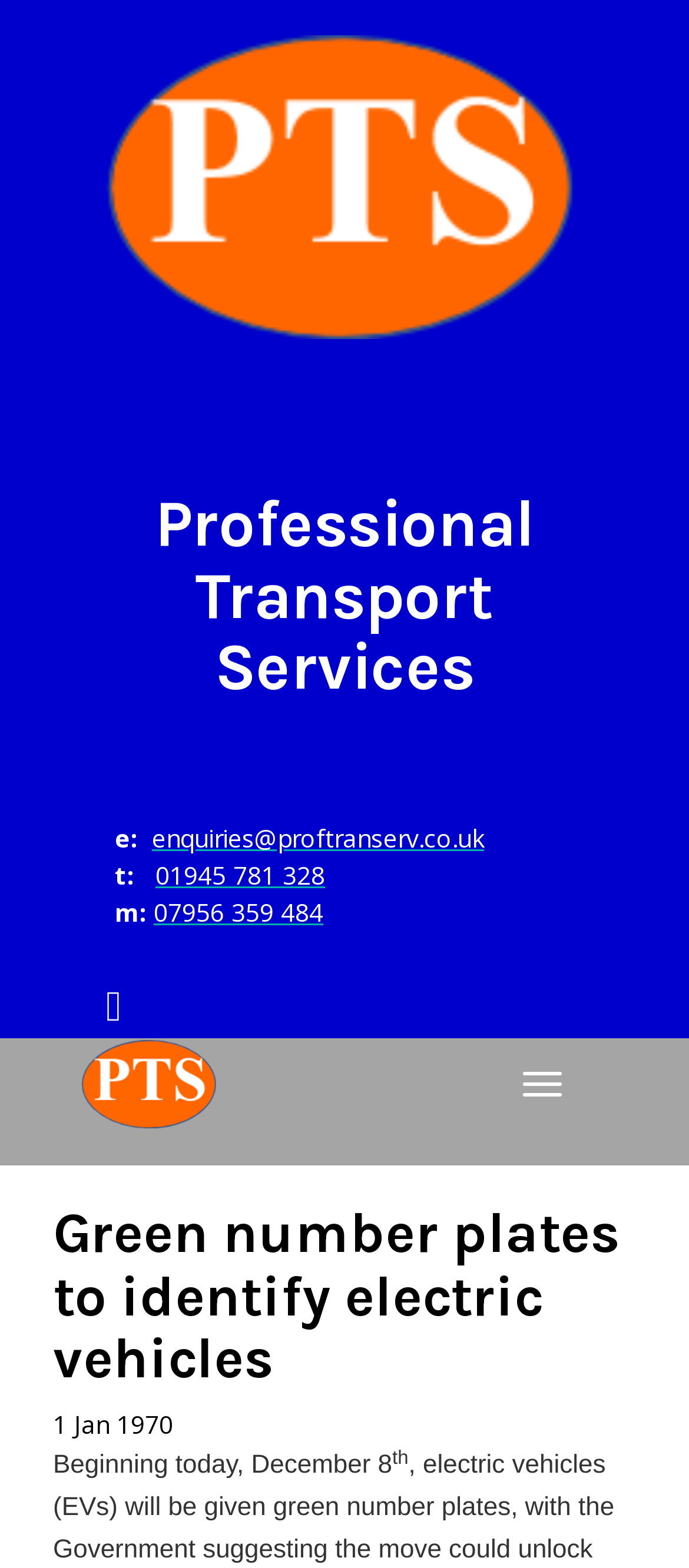How many phone numbers are listed for the company?
Carefully analyze the image and provide a thorough answer to the question.

I found two phone numbers by looking at the link elements with the text content '01945 781 328' and '07956 359 484'. These elements are located near the company name and email address, suggesting that they are the phone numbers of the company.